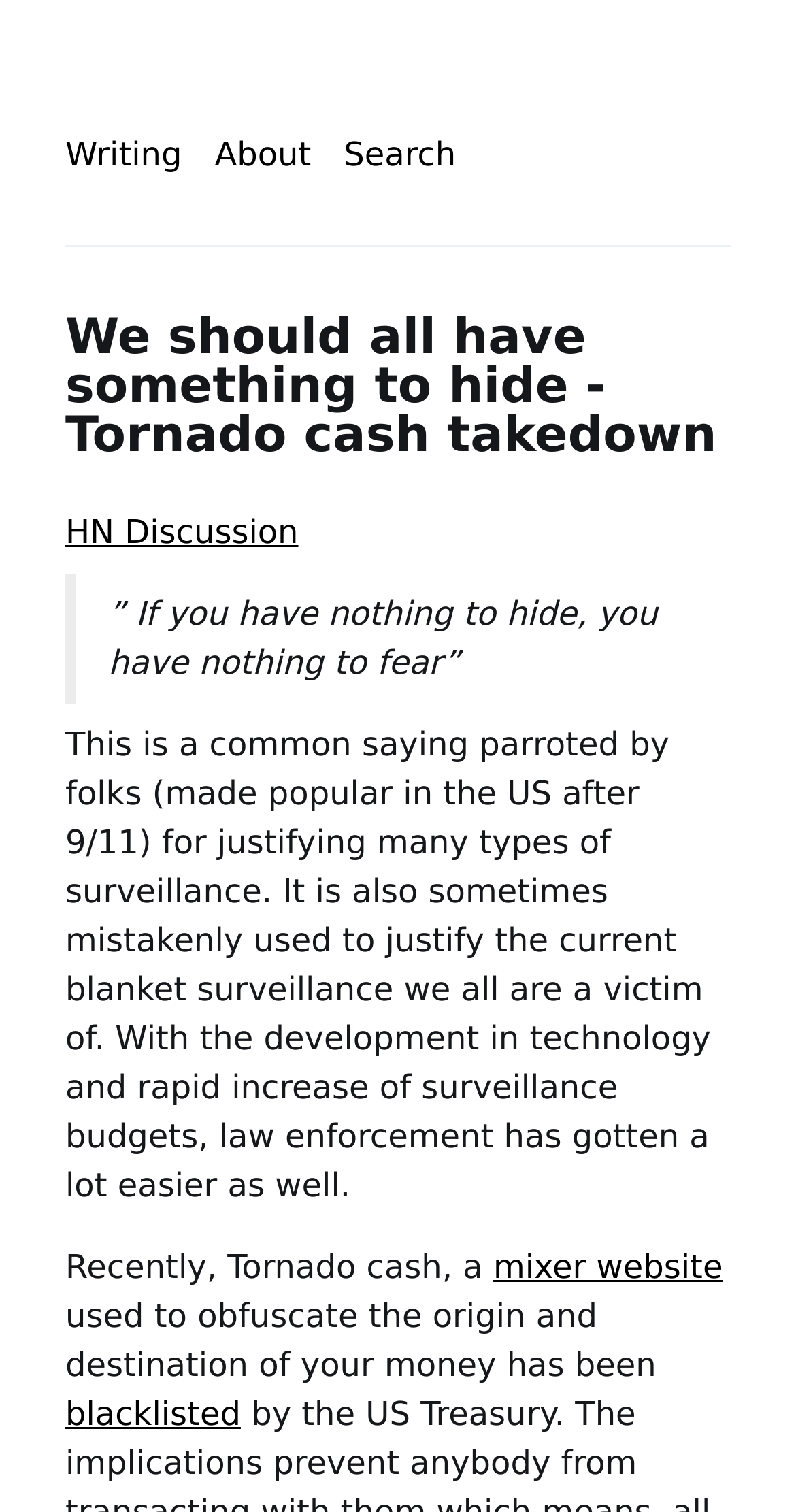Write a detailed summary of the webpage, including text, images, and layout.

The webpage appears to be a discussion forum or article page, with a focus on a specific topic. At the top, there are three hidden links: "Writing", "About", and "Search", which are likely part of the website's navigation menu.

Below these links, there is a prominent heading that reads "We should all have something to hide - Tornado cash takedown". This heading is followed by a link to "HN Discussion", which suggests that the page is part of a larger discussion forum.

The main content of the page is a blockquote, which contains a quote: "” If you have nothing to hide, you have nothing to fear”". This quote is attributed to an unknown source, but it is likely a famous saying related to surveillance and privacy.

Below the quote, there is a paragraph of text that discusses the implications of this saying in the context of modern surveillance. The text argues that the saying is often misused to justify blanket surveillance, and that law enforcement has become easier with the development of technology and increased surveillance budgets.

The next section of text discusses a specific example of surveillance, namely the Tornado cash mixer website, which was used to obfuscate the origin and destination of money. The text notes that this website has been blacklisted.

Overall, the webpage appears to be a discussion or article about the implications of surveillance and privacy in the modern world, with a focus on the Tornado cash mixer website as a specific example.